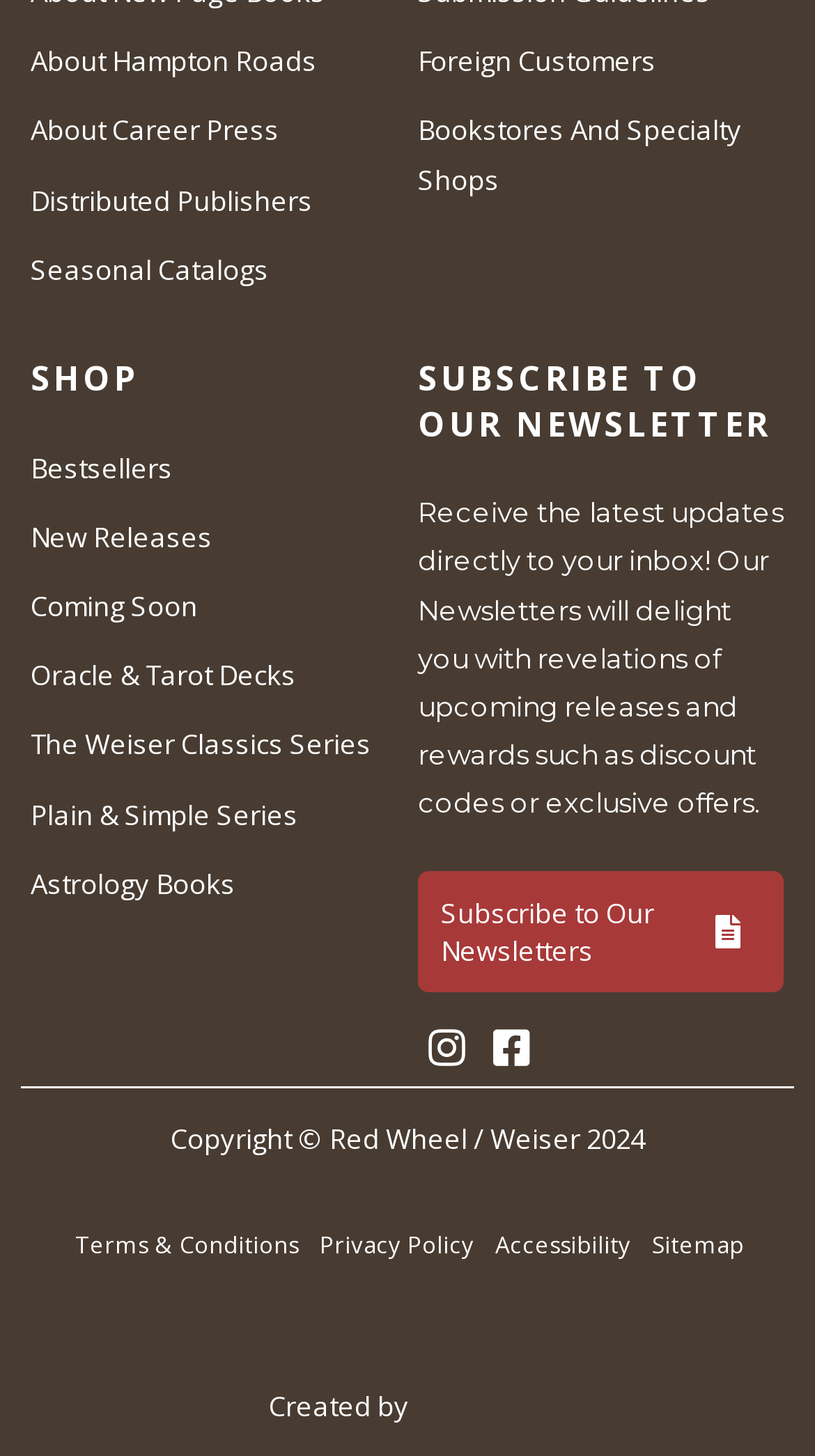How can users stay updated about new releases and promotions?
Provide a concise answer using a single word or phrase based on the image.

Subscribe to newsletter